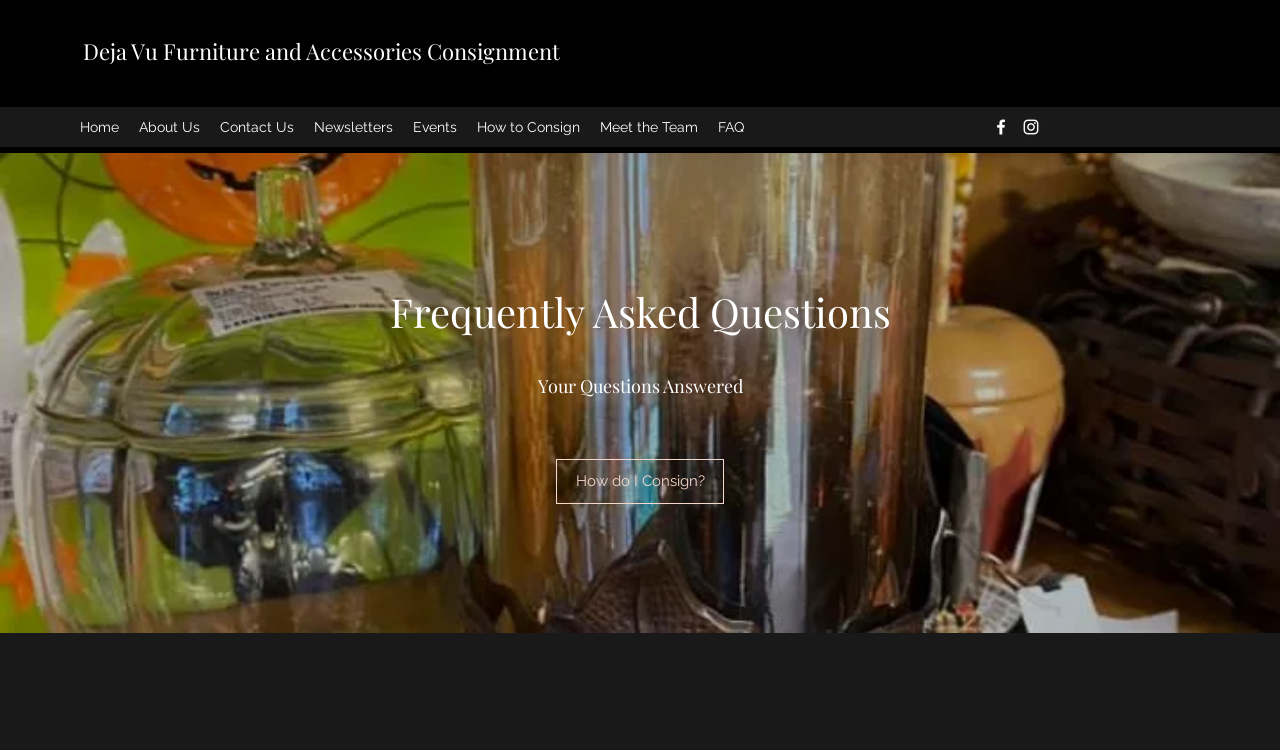Could you highlight the region that needs to be clicked to execute the instruction: "read how to consign"?

[0.434, 0.611, 0.566, 0.671]